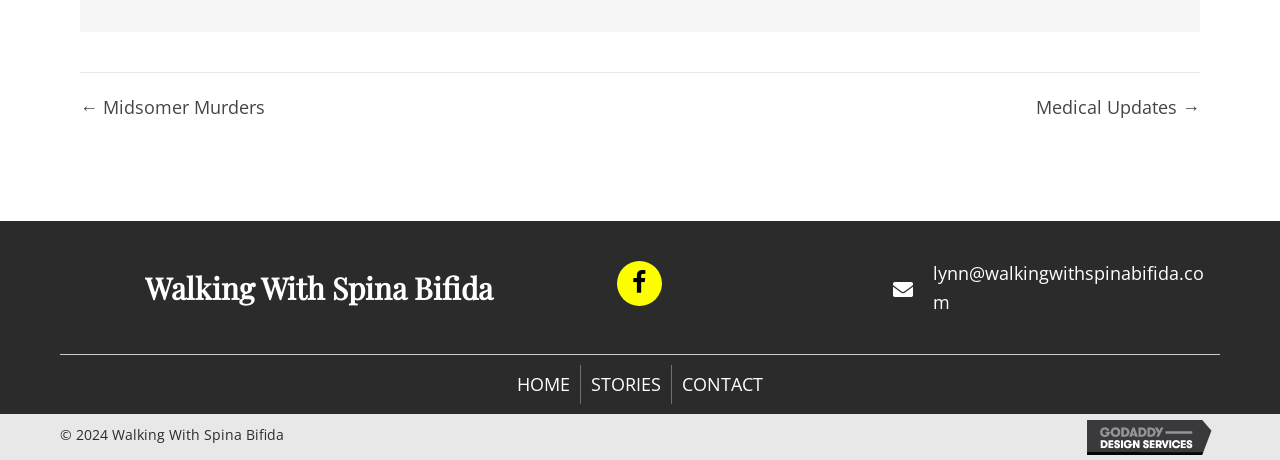Find and provide the bounding box coordinates for the UI element described with: "Walking With Spina Bifida".

[0.113, 0.582, 0.385, 0.669]